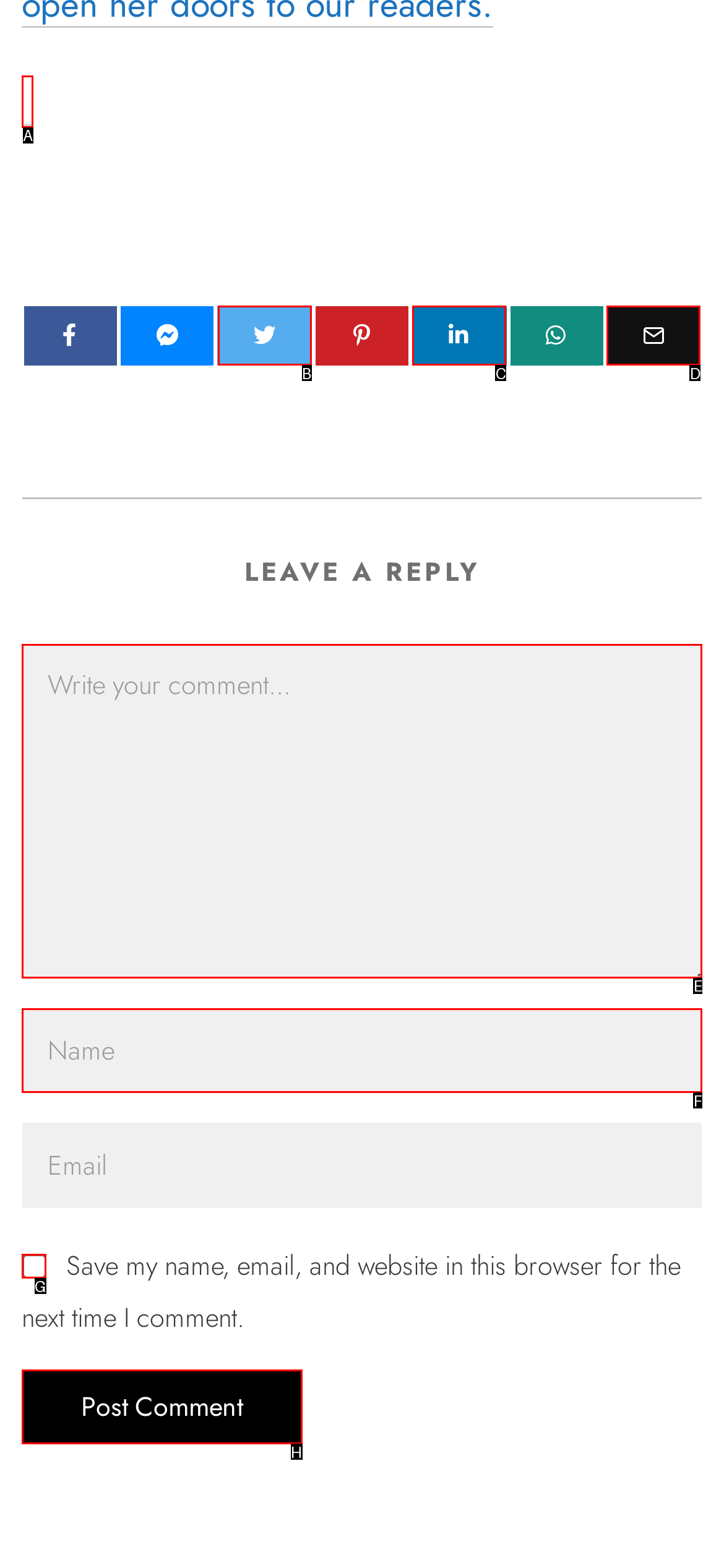Tell me the letter of the UI element to click in order to accomplish the following task: Read Reprising Inside Llewyn Davis post
Answer with the letter of the chosen option from the given choices directly.

None